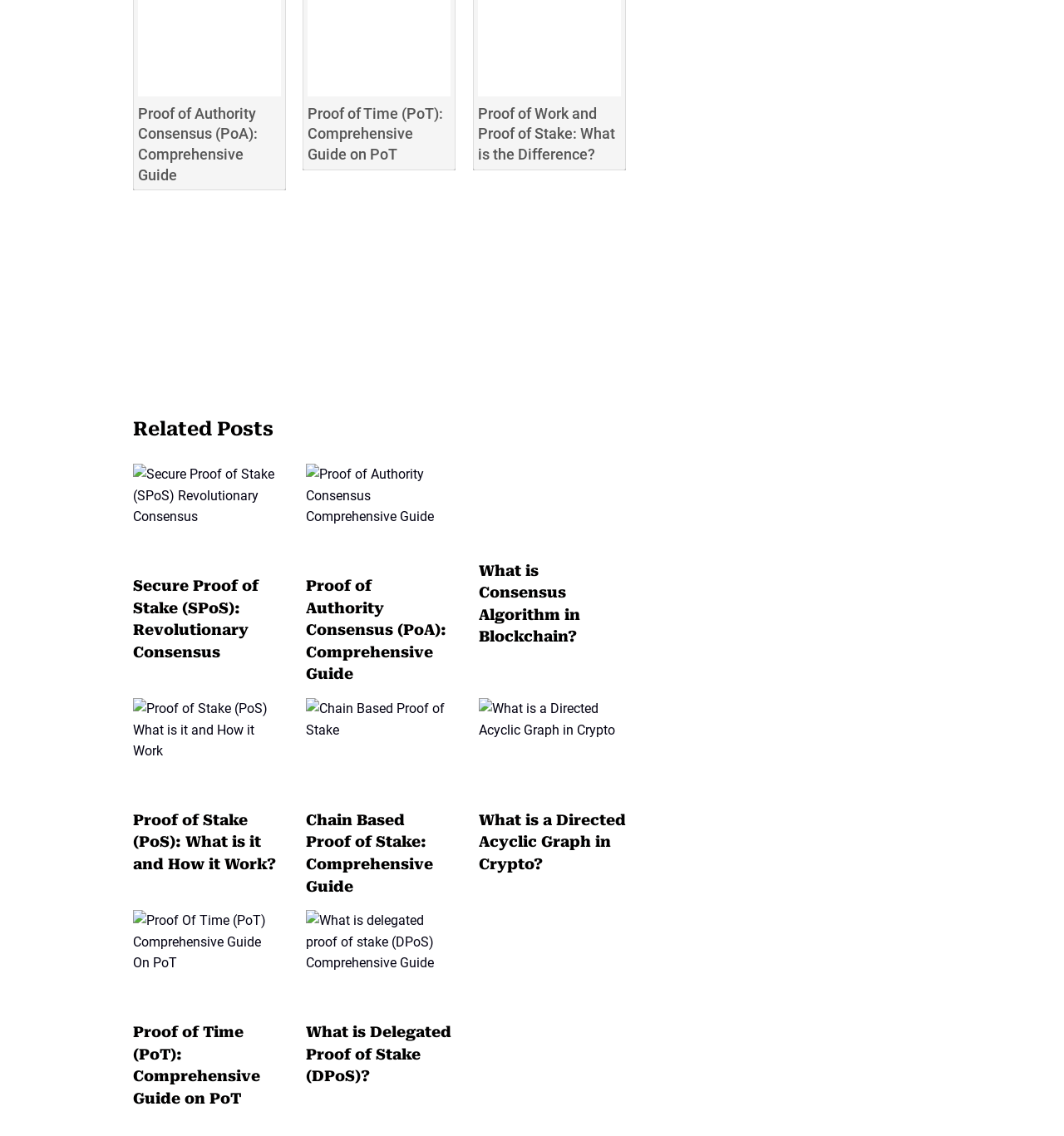Based on the visual content of the image, answer the question thoroughly: What is the title of the third article?

The third article is identified by its heading 'What is Consensus Algorithm in Blockchain?' and its link 'What is Consensus Algorithm in Blockchain?', which suggests that the title of the third article is 'What is Consensus Algorithm in Blockchain?'.